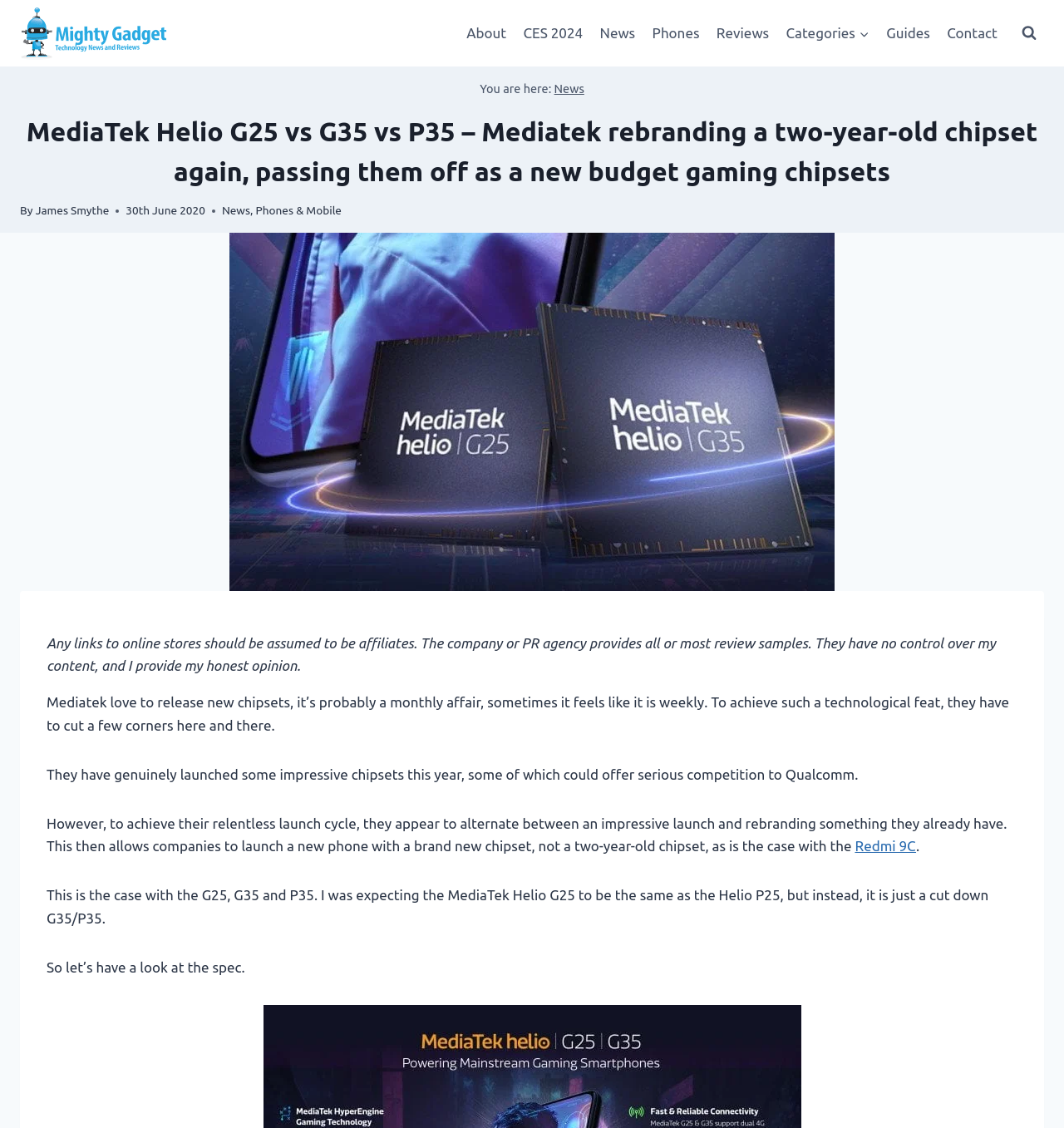Identify the bounding box coordinates of the area that should be clicked in order to complete the given instruction: "Click on the 'Balanceakt Mediation' link". The bounding box coordinates should be four float numbers between 0 and 1, i.e., [left, top, right, bottom].

None